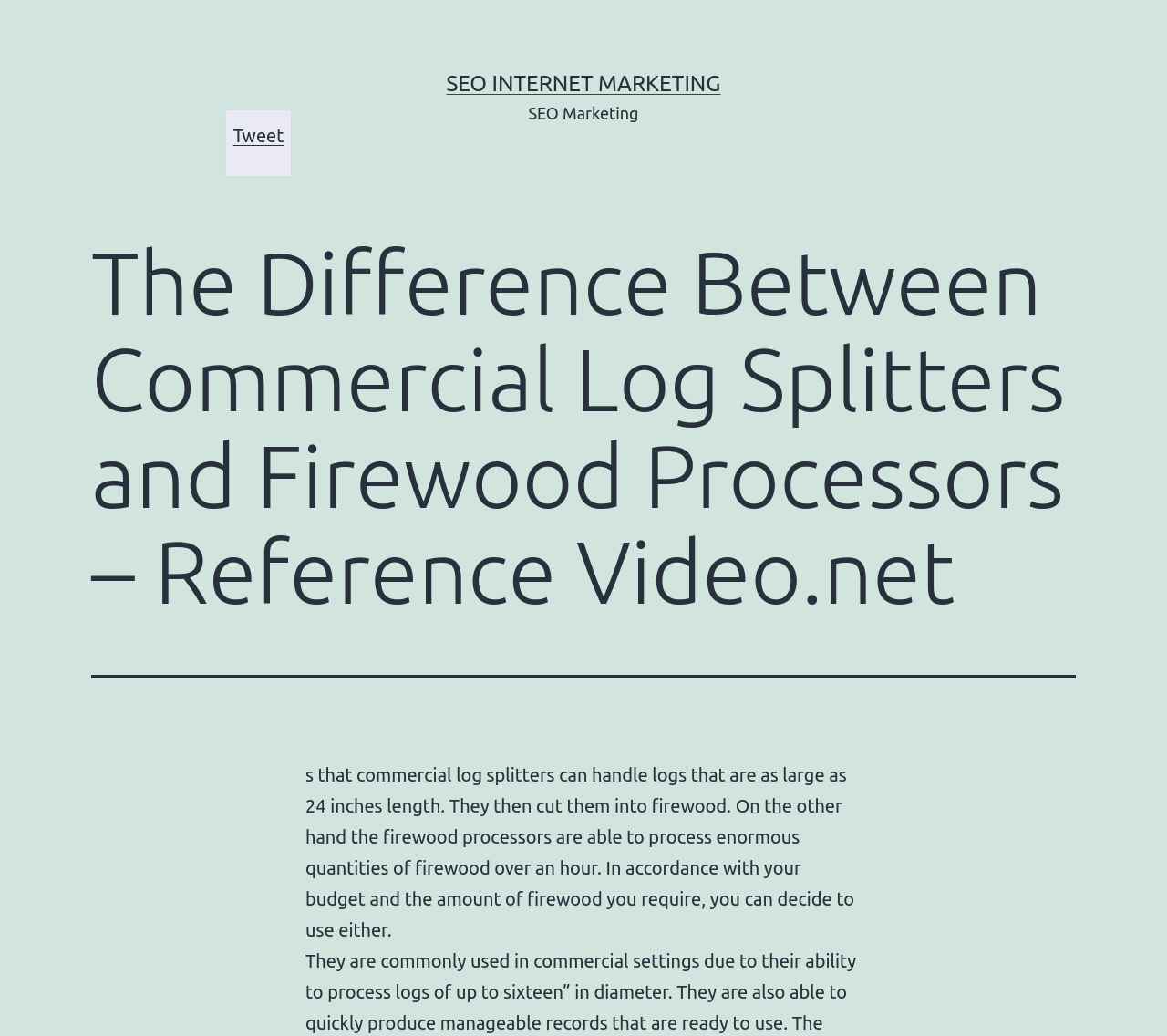Identify the bounding box for the described UI element. Provide the coordinates in (top-left x, top-left y, bottom-right x, bottom-right y) format with values ranging from 0 to 1: SEO Internet Marketing

[0.382, 0.069, 0.618, 0.092]